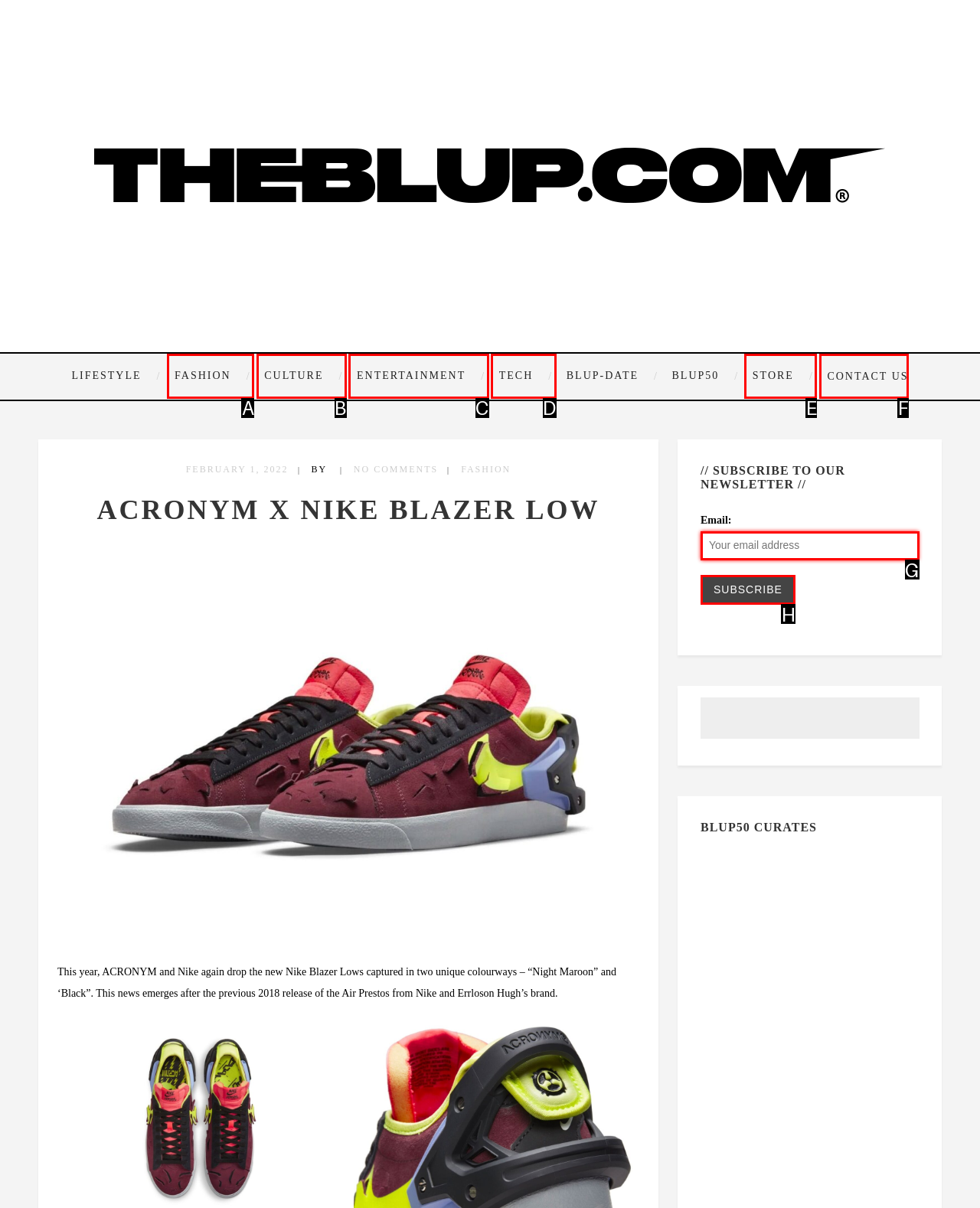Identify the HTML element that best fits the description: CULTURE. Respond with the letter of the corresponding element.

B